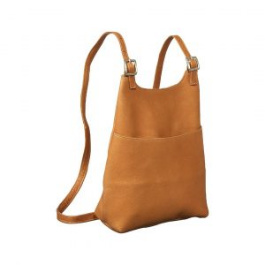What is the purpose of the front pocket?
Craft a detailed and extensive response to the question.

According to the caption, the front pocket is designed to store 'essentials like your phone or wallet', which suggests that its purpose is to provide easy access to important items.